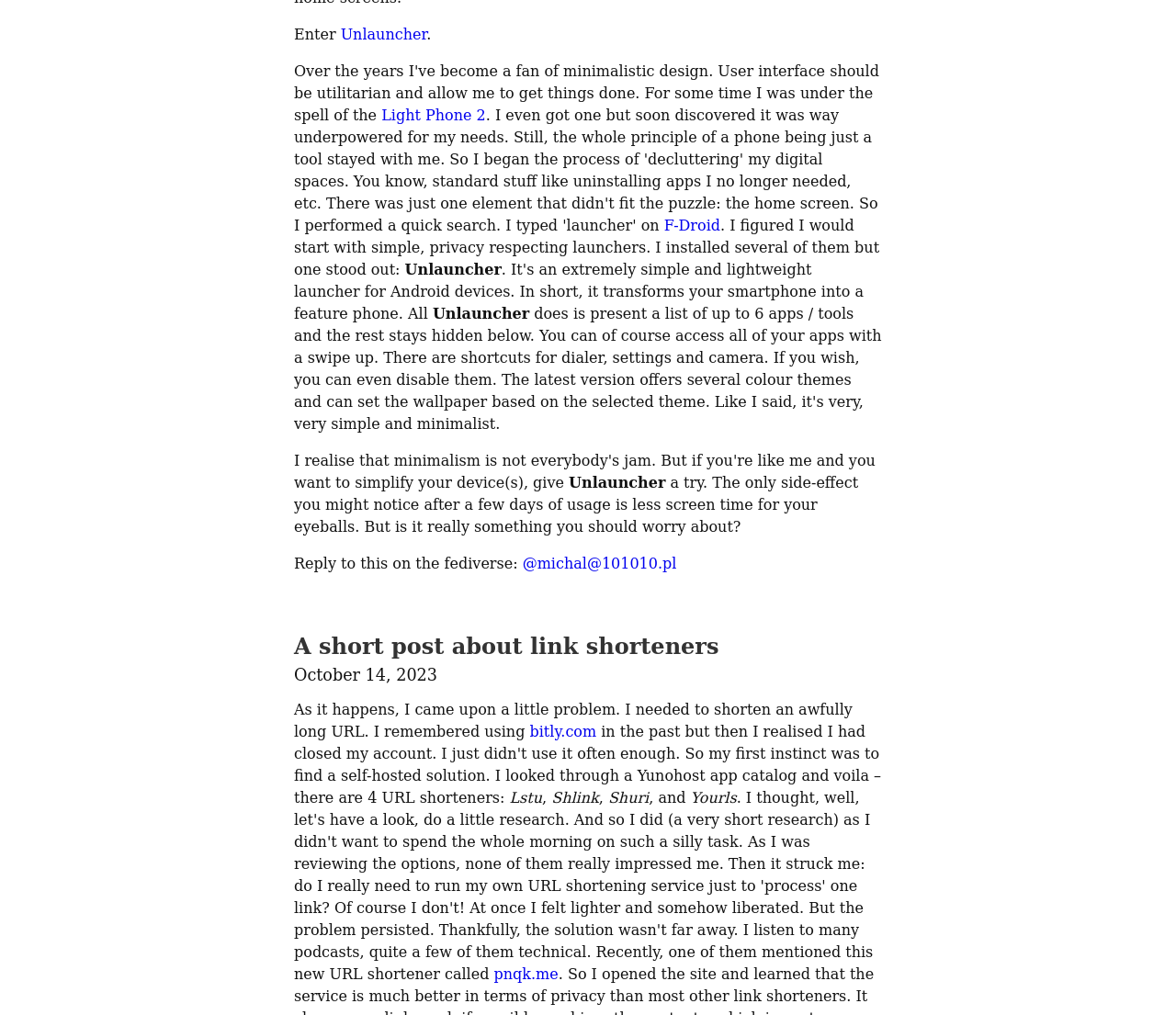Please identify the bounding box coordinates of the clickable element to fulfill the following instruction: "Reply to this on the fediverse". The coordinates should be four float numbers between 0 and 1, i.e., [left, top, right, bottom].

[0.25, 0.546, 0.444, 0.564]